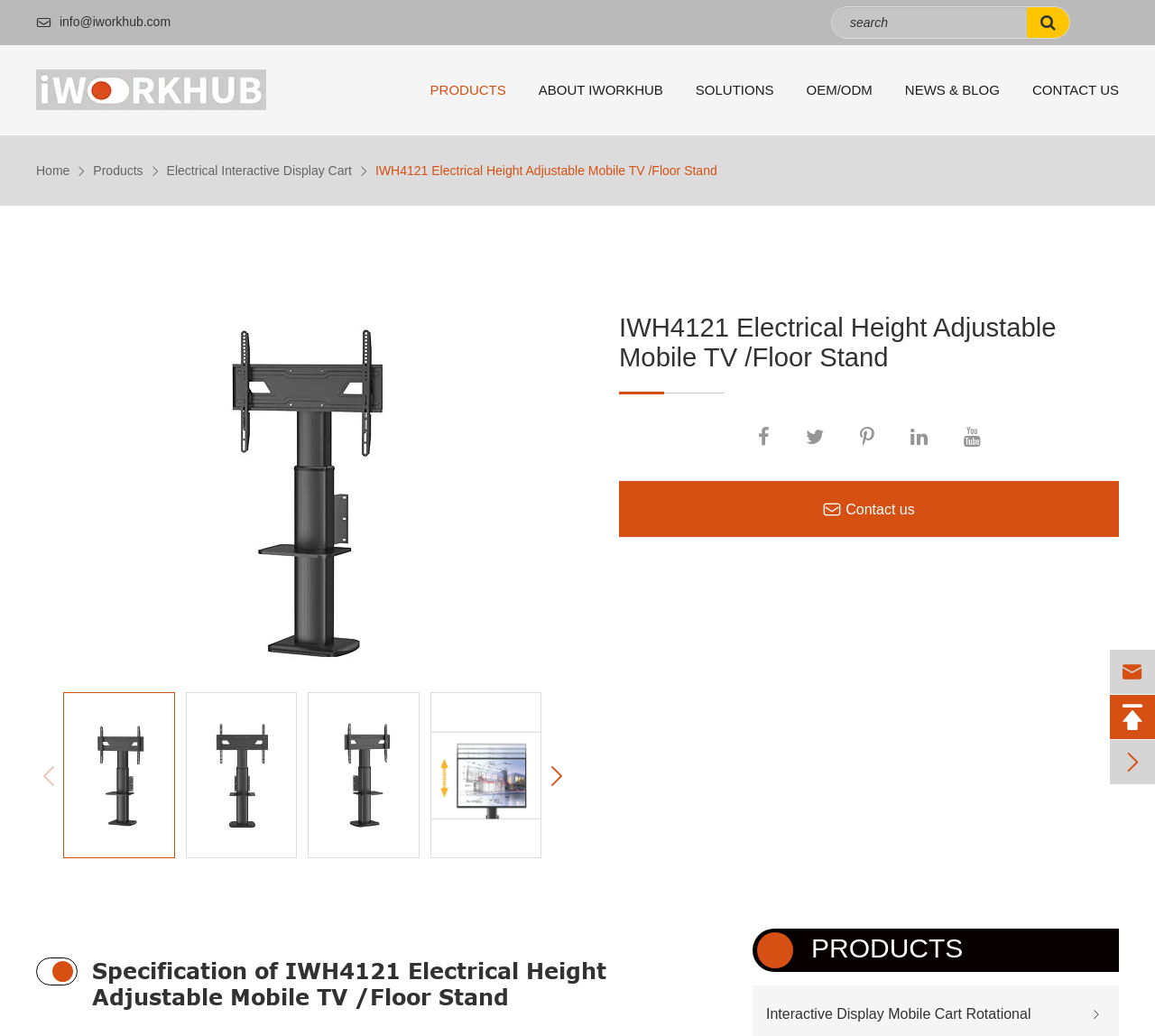Show the bounding box coordinates of the element that should be clicked to complete the task: "Next slide".

[0.471, 0.729, 0.492, 0.77]